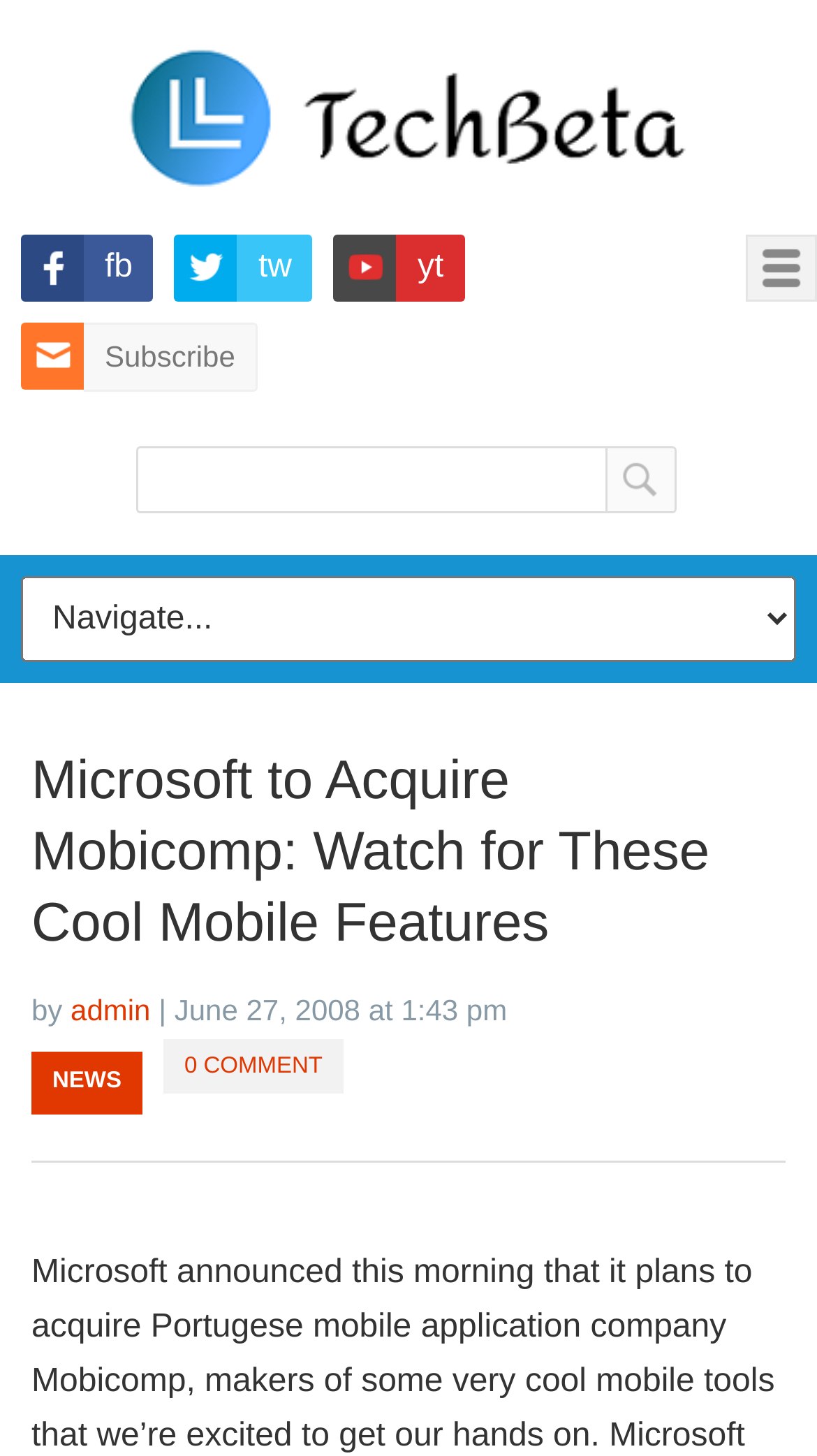Find the bounding box coordinates of the area to click in order to follow the instruction: "Click on TECHBETA link".

[0.141, 0.068, 0.859, 0.092]